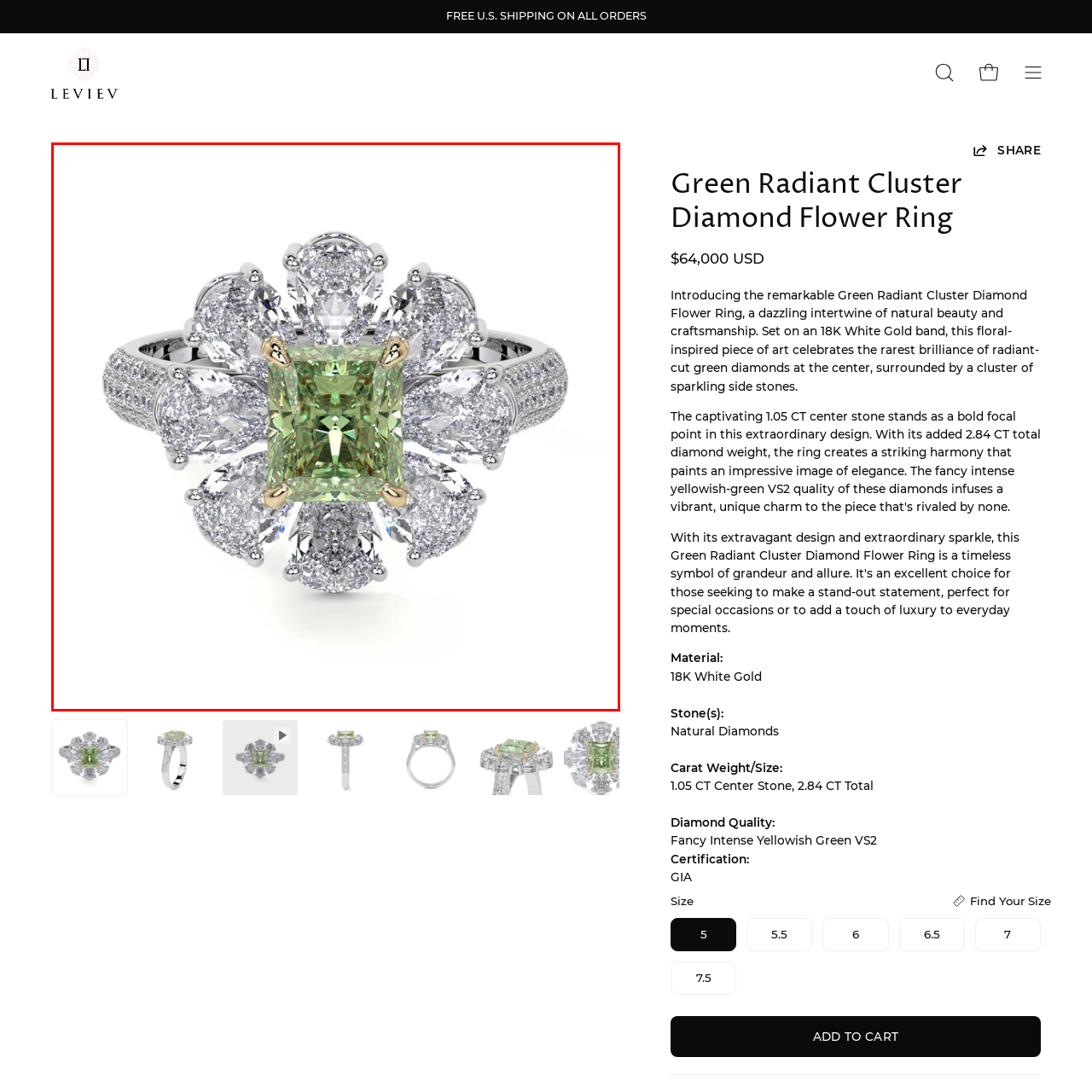Refer to the image within the red outline and provide a one-word or phrase answer to the question:
What is the price of the ring?

$64,000 USD